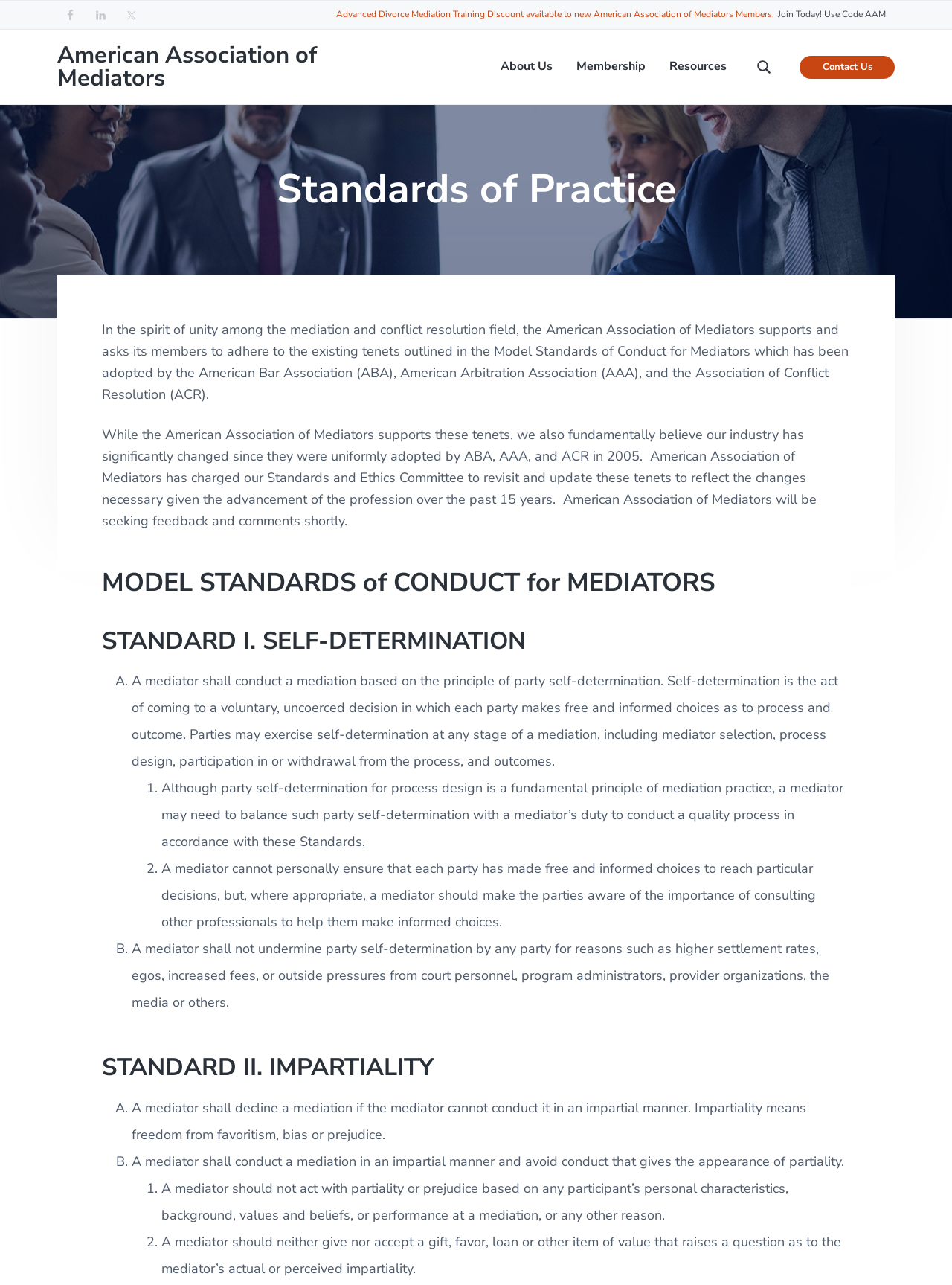Create a full and detailed caption for the entire webpage.

The webpage is about the American Association of Mediators, with a focus on their Standards of Practice. At the top of the page, there are three "Skip to" links, allowing users to navigate to primary navigation, main content, or footer. Below these links, there are social media icons for Facebook, LinkedIn, and Twitter, each with a corresponding image and group element.

On the left side of the page, there is a promotional link for Advanced Divorce Mediation Training with a discount available to new members, accompanied by a "Join Today!" call-to-action with a code. Below this, there is a link to the American Association of Mediators, along with a descriptive text about the organization.

The main content of the page is divided into sections, starting with a heading "Standards of Practice" and a paragraph explaining the organization's support for the existing tenets outlined in the Model Standards of Conduct for Mediators. This is followed by a section discussing the need to update these tenets to reflect changes in the profession over the past 15 years.

The next section is titled "MODEL STANDARDS of CONDUCT for MEDIATORS", which is further divided into subheadings, including "STANDARD I. SELF-DETERMINATION" and "STANDARD II. IMPARTIALITY". Each of these subheadings is accompanied by a list of guidelines, marked with letters (A, B, etc.) and numbers (1, 2, etc.), which provide detailed explanations of the standards.

On the right side of the page, there is a navigation menu with links to "About Us", "Membership", "Resources", and "Contact Us", as well as a search bar with a placeholder text "Search this website".